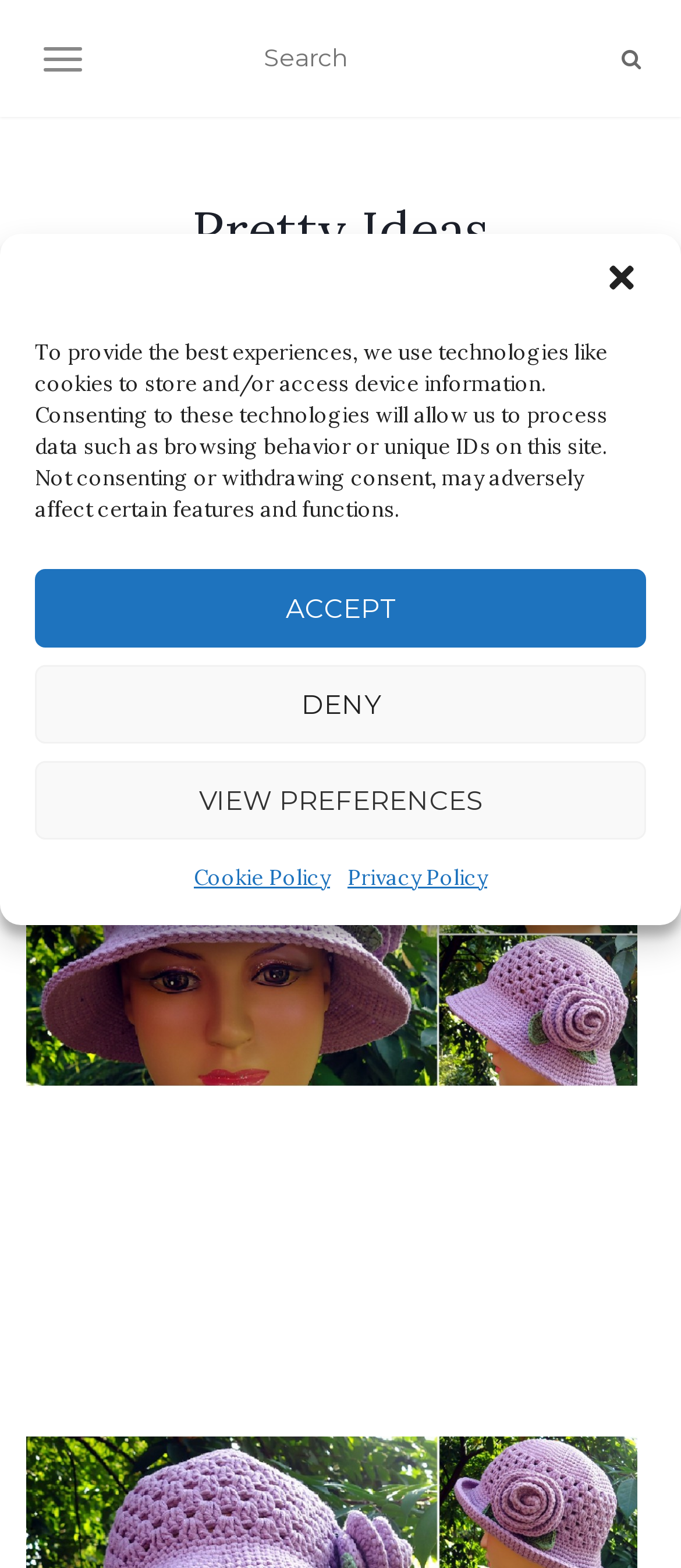Is there a search function on the webpage?
Refer to the image and provide a concise answer in one word or phrase.

Yes